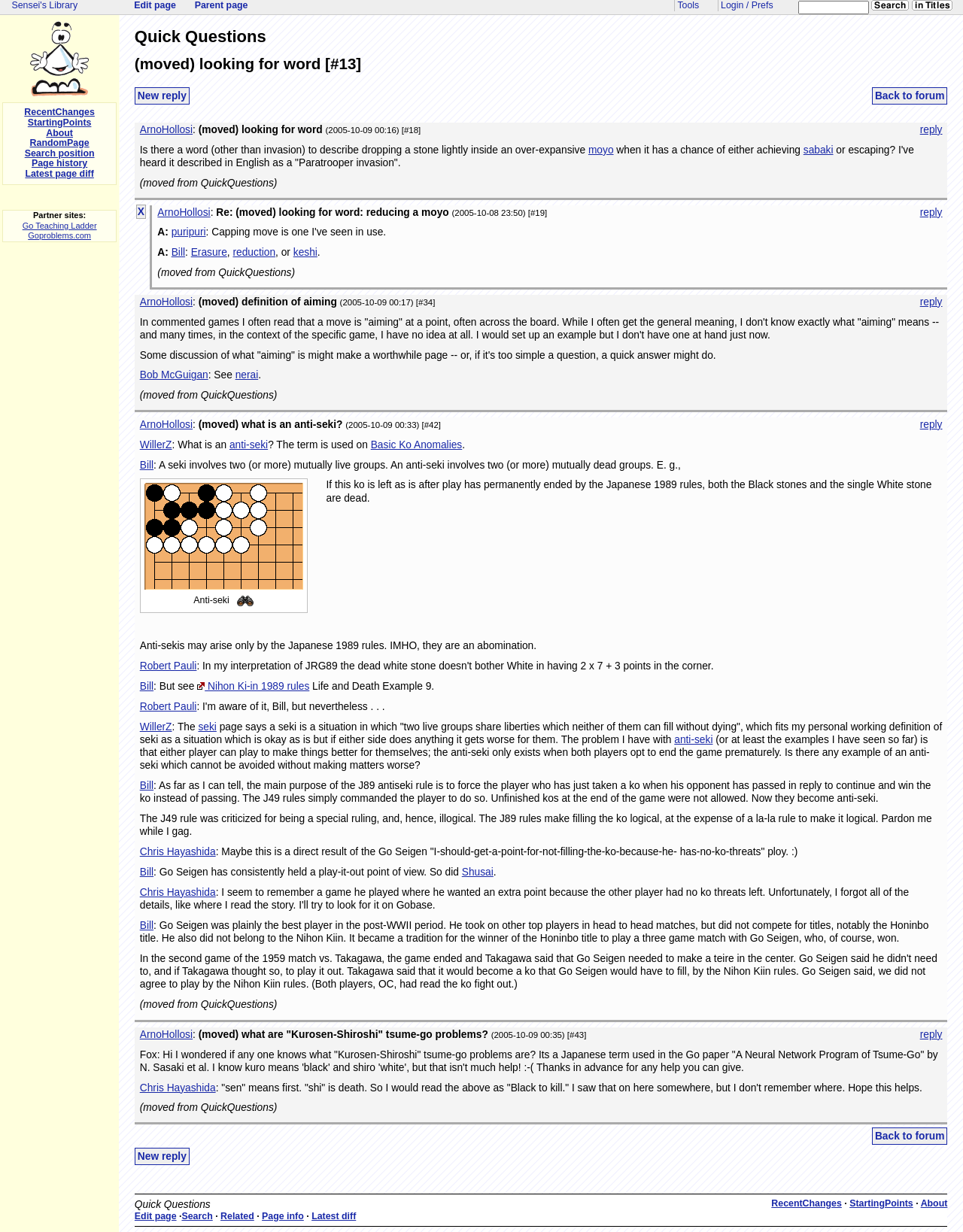Identify the bounding box coordinates of the element that should be clicked to fulfill this task: "Click on 'ArnoHollosi'". The coordinates should be provided as four float numbers between 0 and 1, i.e., [left, top, right, bottom].

[0.145, 0.101, 0.2, 0.11]